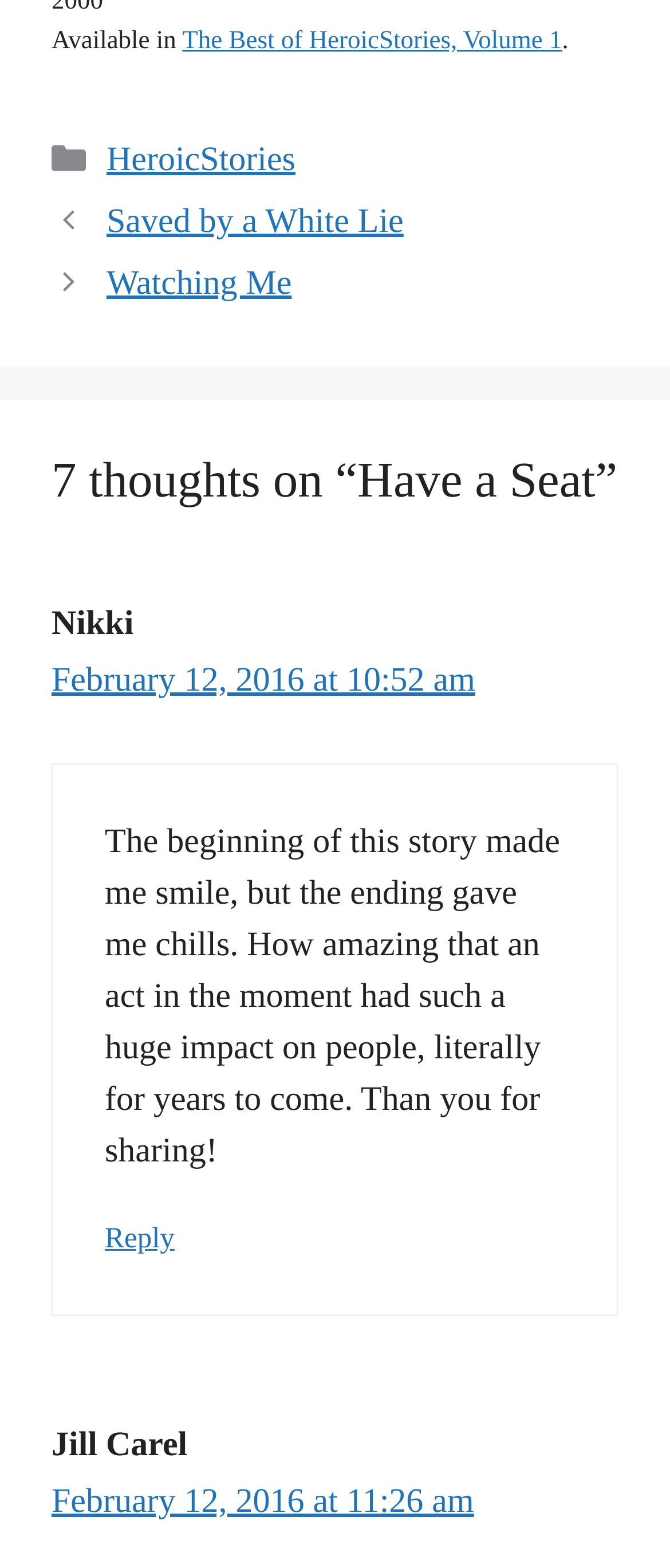How many comments are there under the article?
Based on the image, give a concise answer in the form of a single word or short phrase.

2